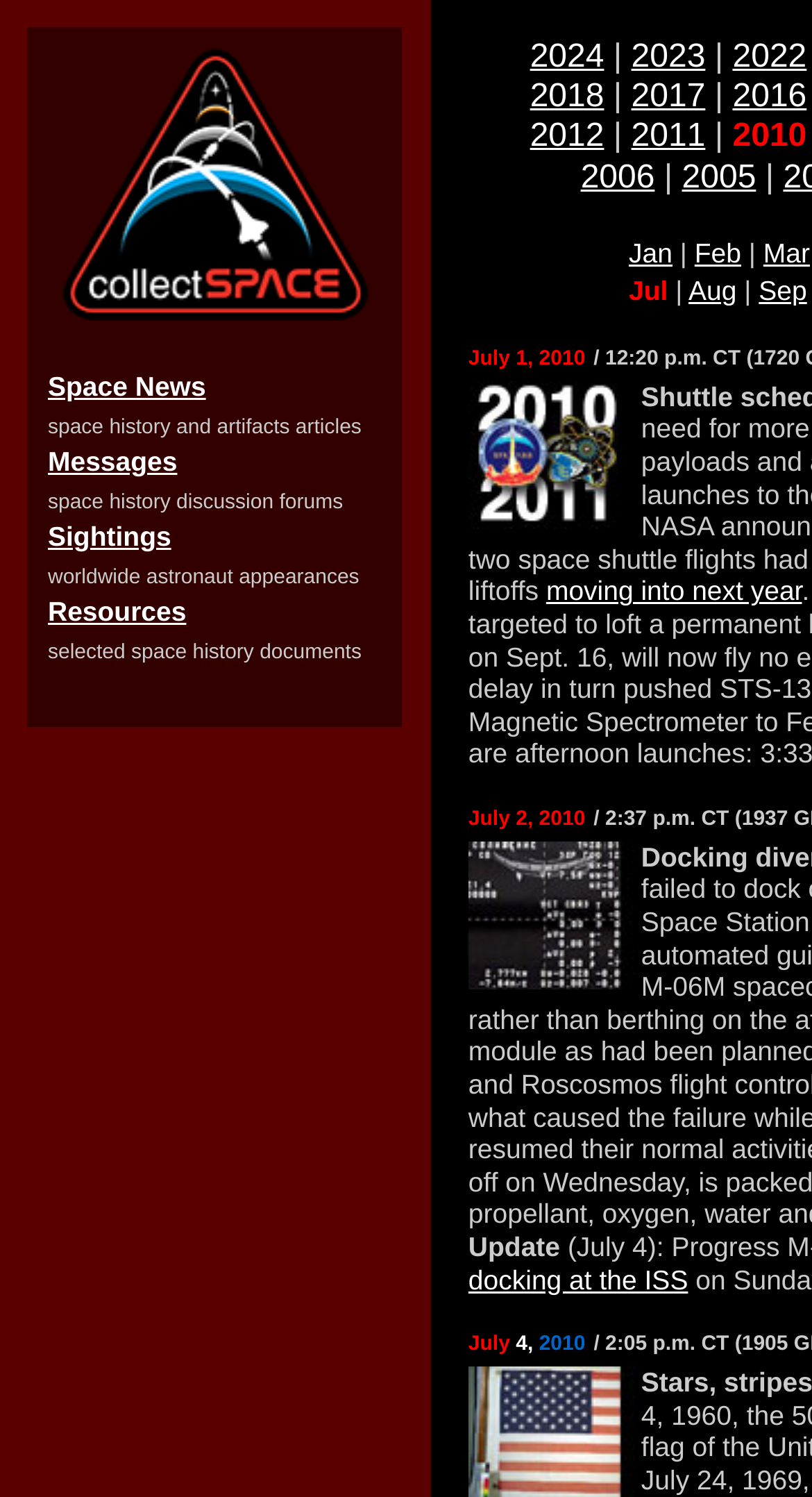Use the details in the image to answer the question thoroughly: 
What is the date of the 'Update' section?

The 'Update' section has a heading element with the text 'July 4, 2010', indicating that this is the date associated with the update.